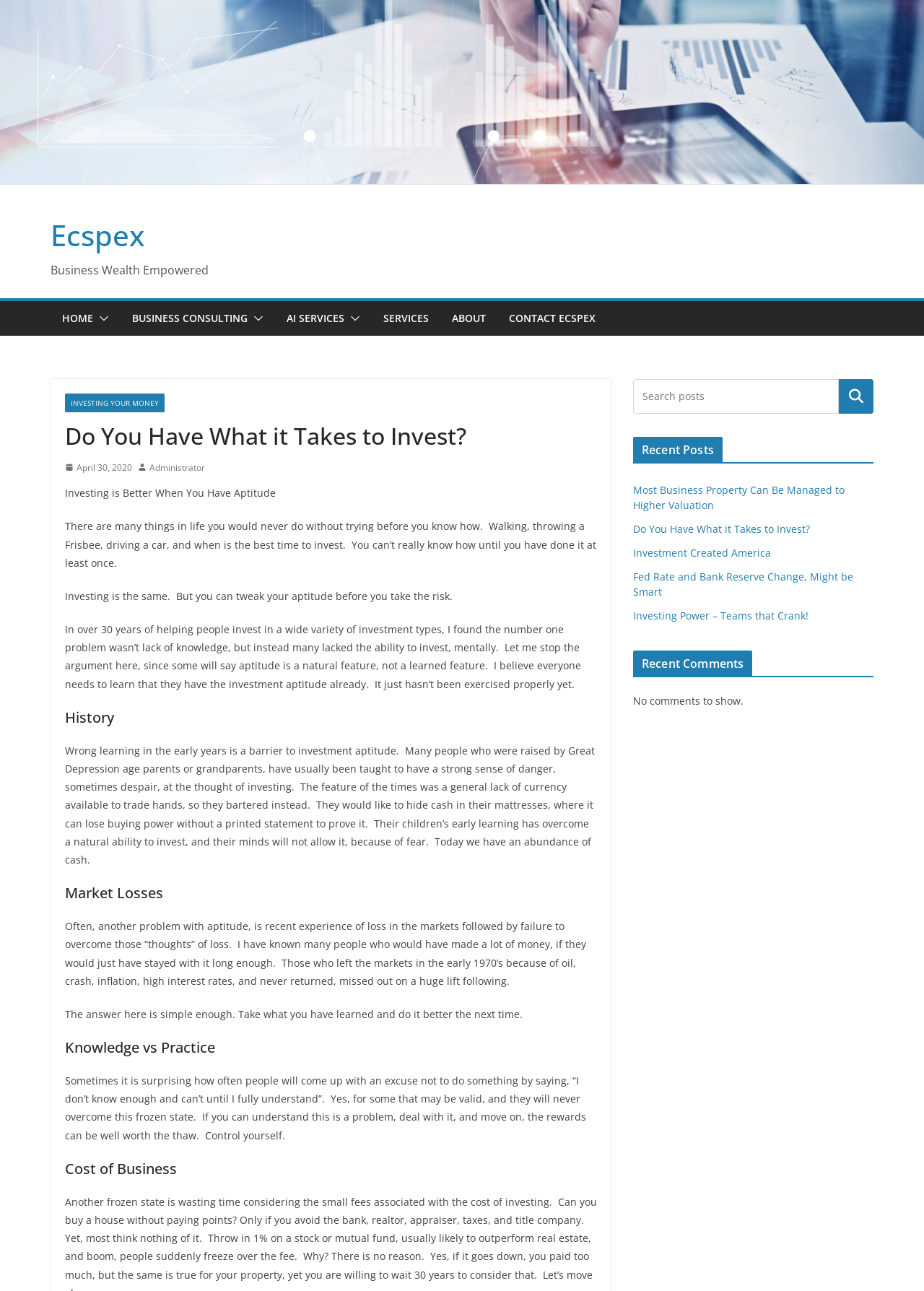How many recent posts are listed?
Using the screenshot, give a one-word or short phrase answer.

5